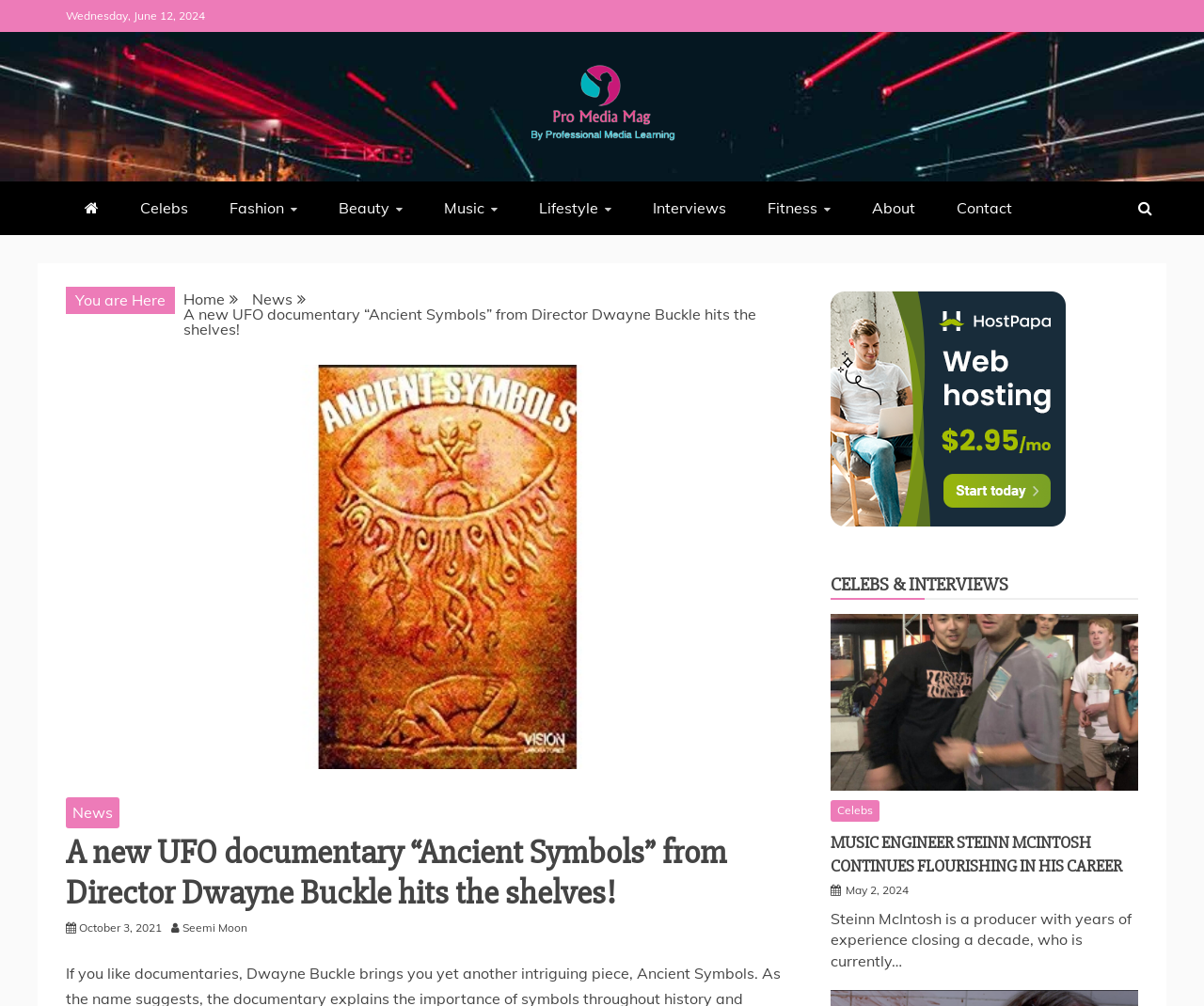Provide the bounding box coordinates for the specified HTML element described in this description: "parent_node: PRO MEDIA MAG". The coordinates should be four float numbers ranging from 0 to 1, in the format [left, top, right, bottom].

[0.439, 0.06, 0.561, 0.152]